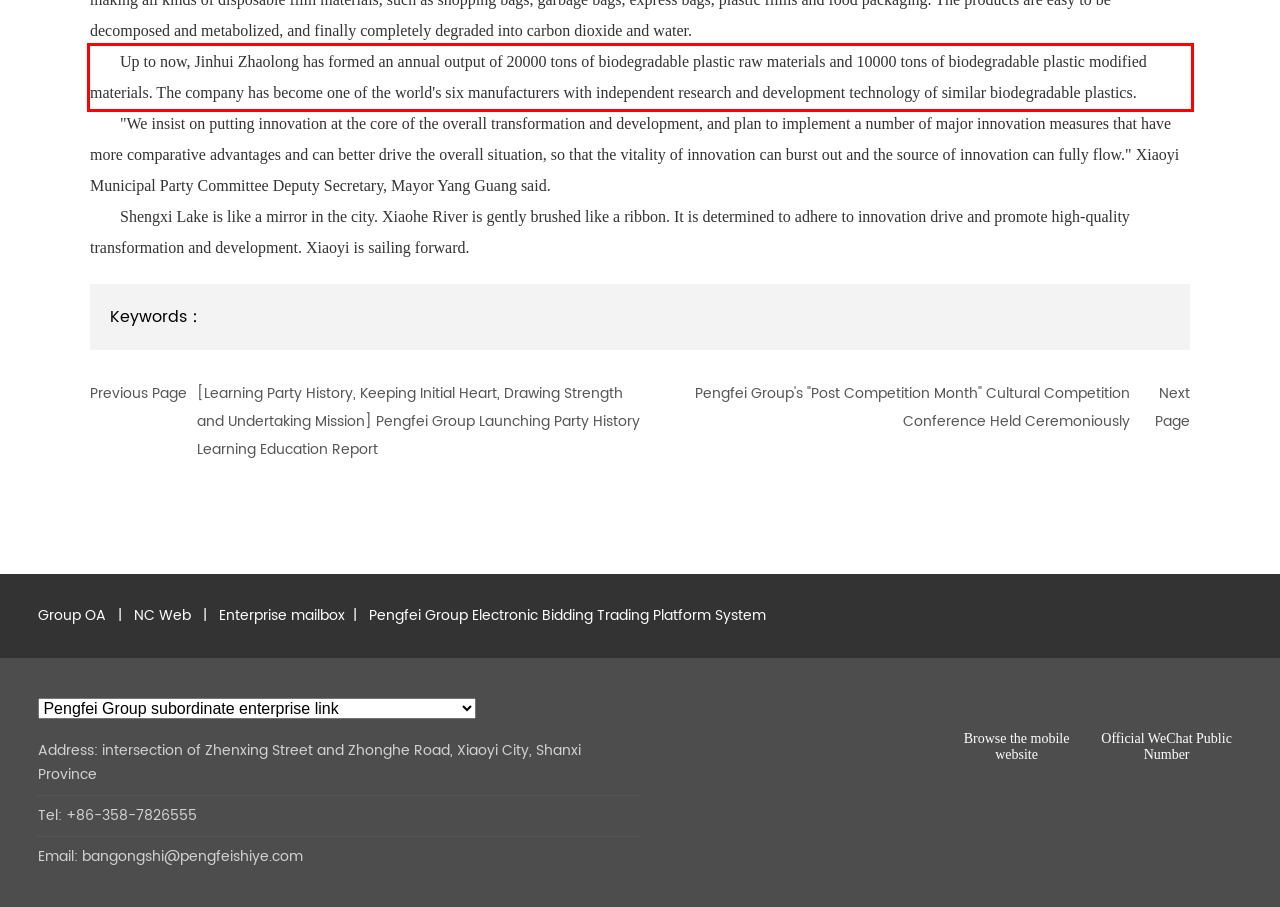Examine the screenshot of the webpage, locate the red bounding box, and generate the text contained within it.

Up to now, Jinhui Zhaolong has formed an annual output of 20000 tons of biodegradable plastic raw materials and 10000 tons of biodegradable plastic modified materials. The company has become one of the world's six manufacturers with independent research and development technology of similar biodegradable plastics.